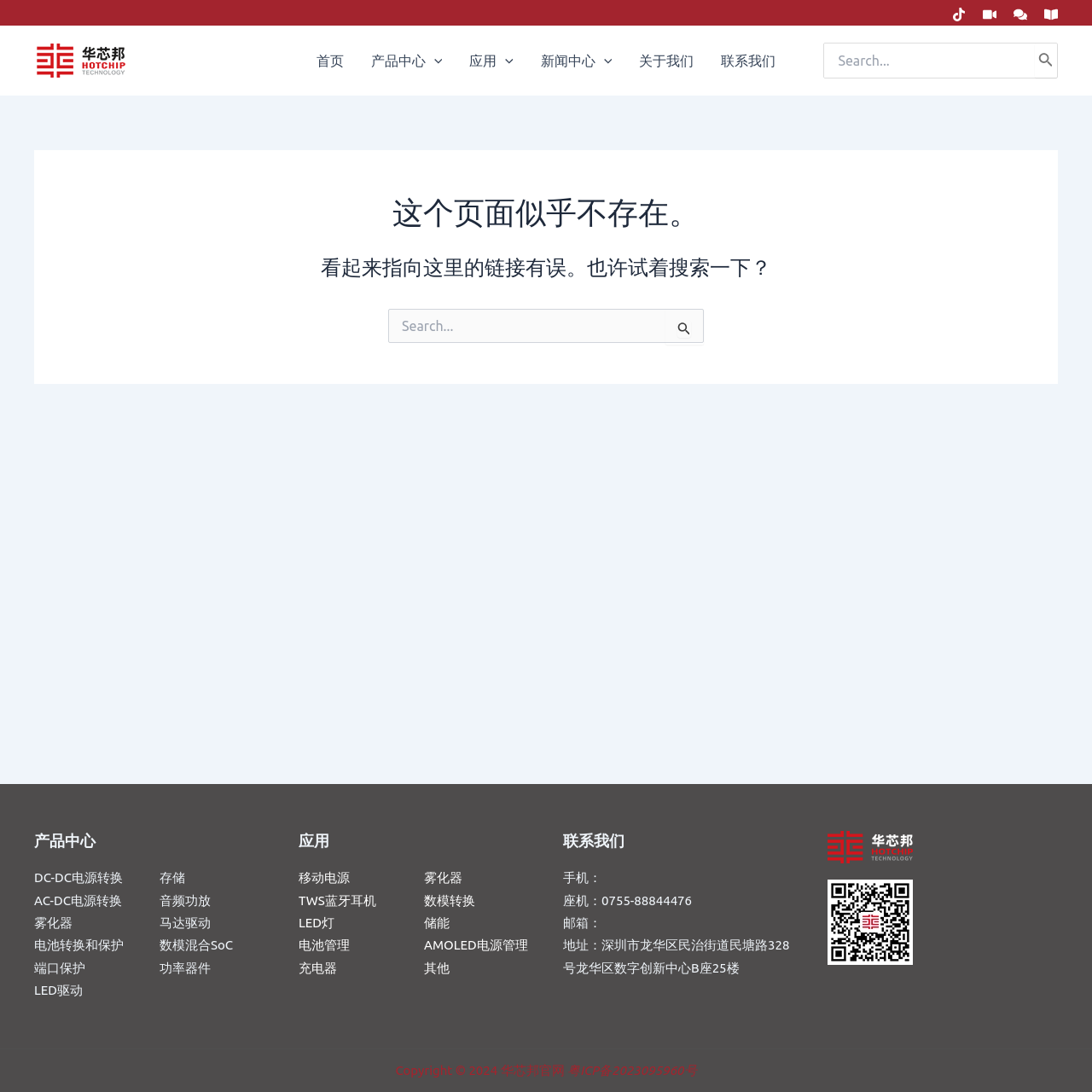Please give a succinct answer to the question in one word or phrase:
What is the search function for on the webpage?

Search for: